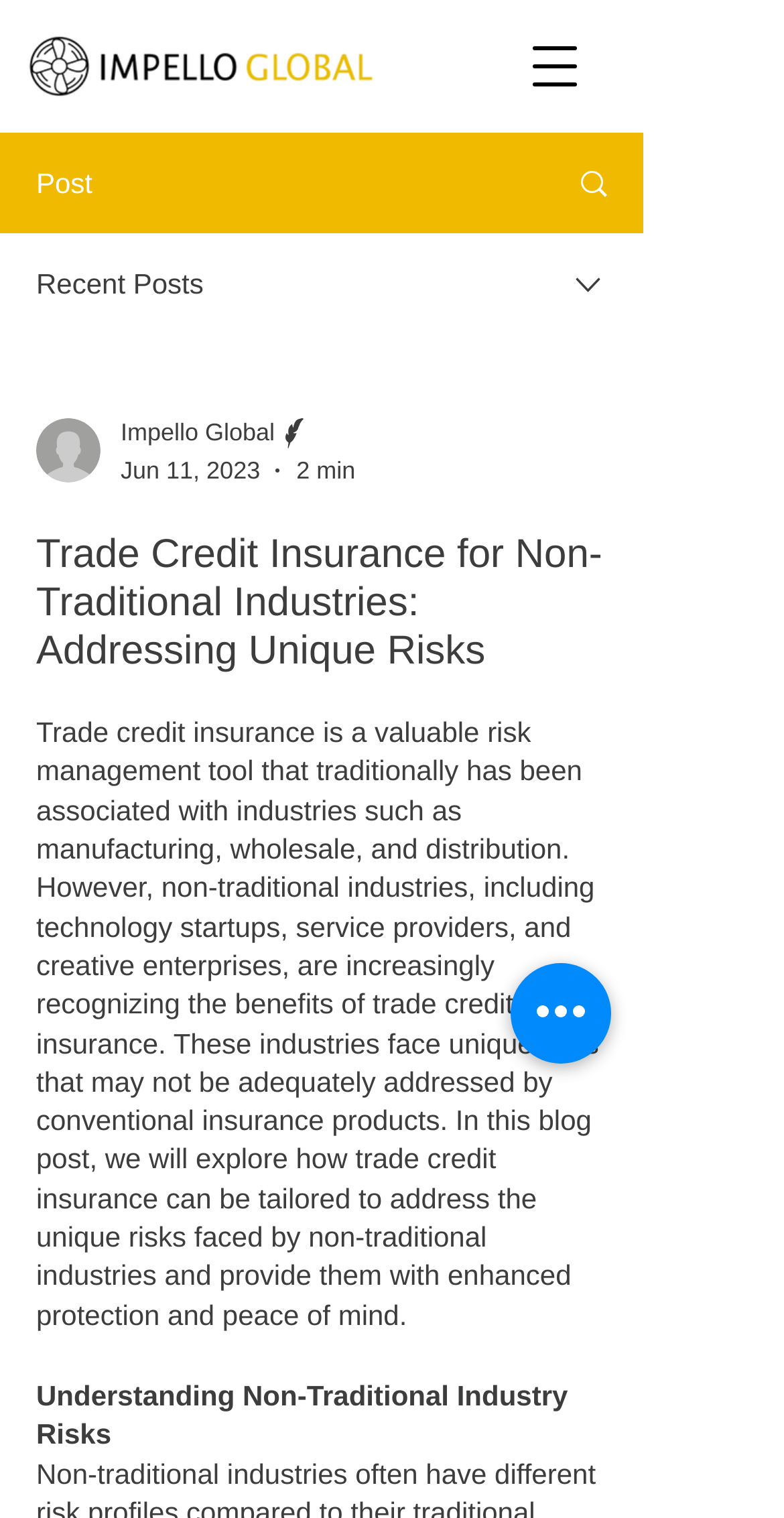Please find the bounding box coordinates in the format (top-left x, top-left y, bottom-right x, bottom-right y) for the given element description. Ensure the coordinates are floating point numbers between 0 and 1. Description: Raised mound septic additives

None